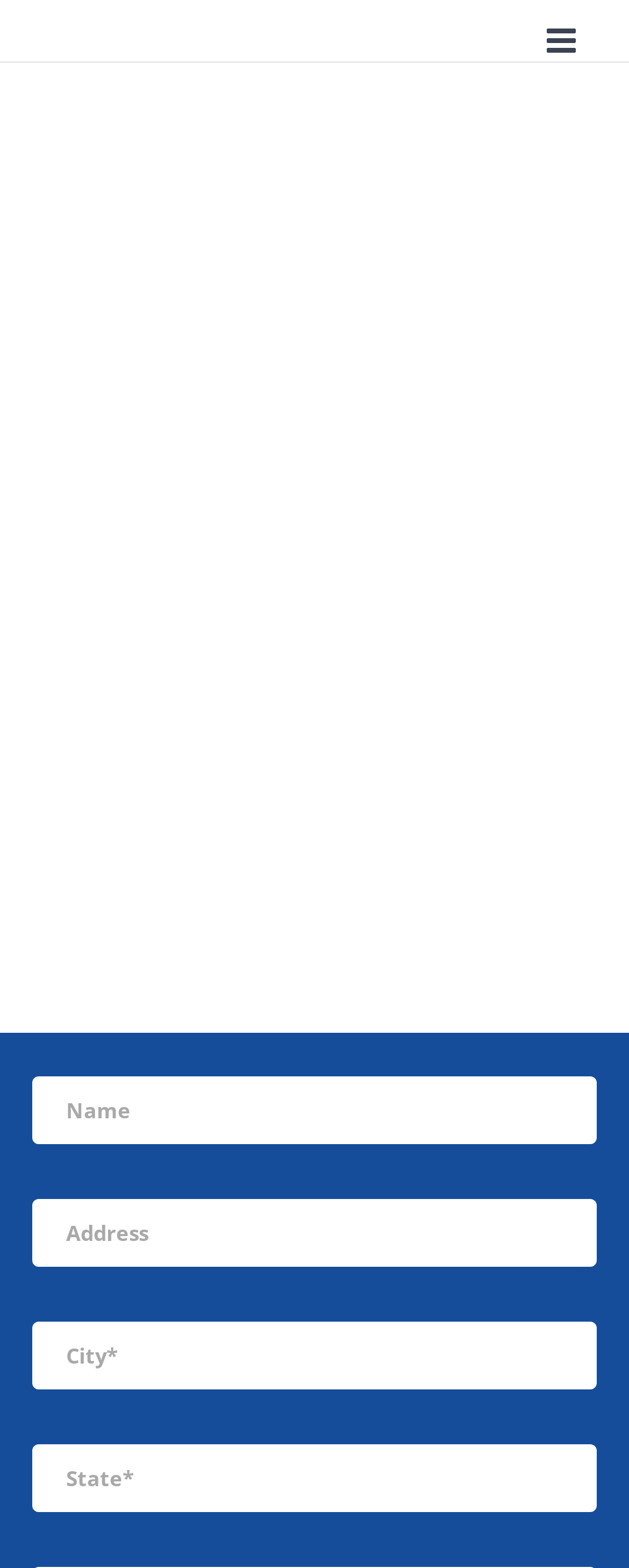What is the benefit of selling a home through this website?
Please ensure your answer is as detailed and informative as possible.

The webpage content suggests that selling a home through this website is a faster and easier option compared to traditional real estate channels, which can be time-consuming and stressful.